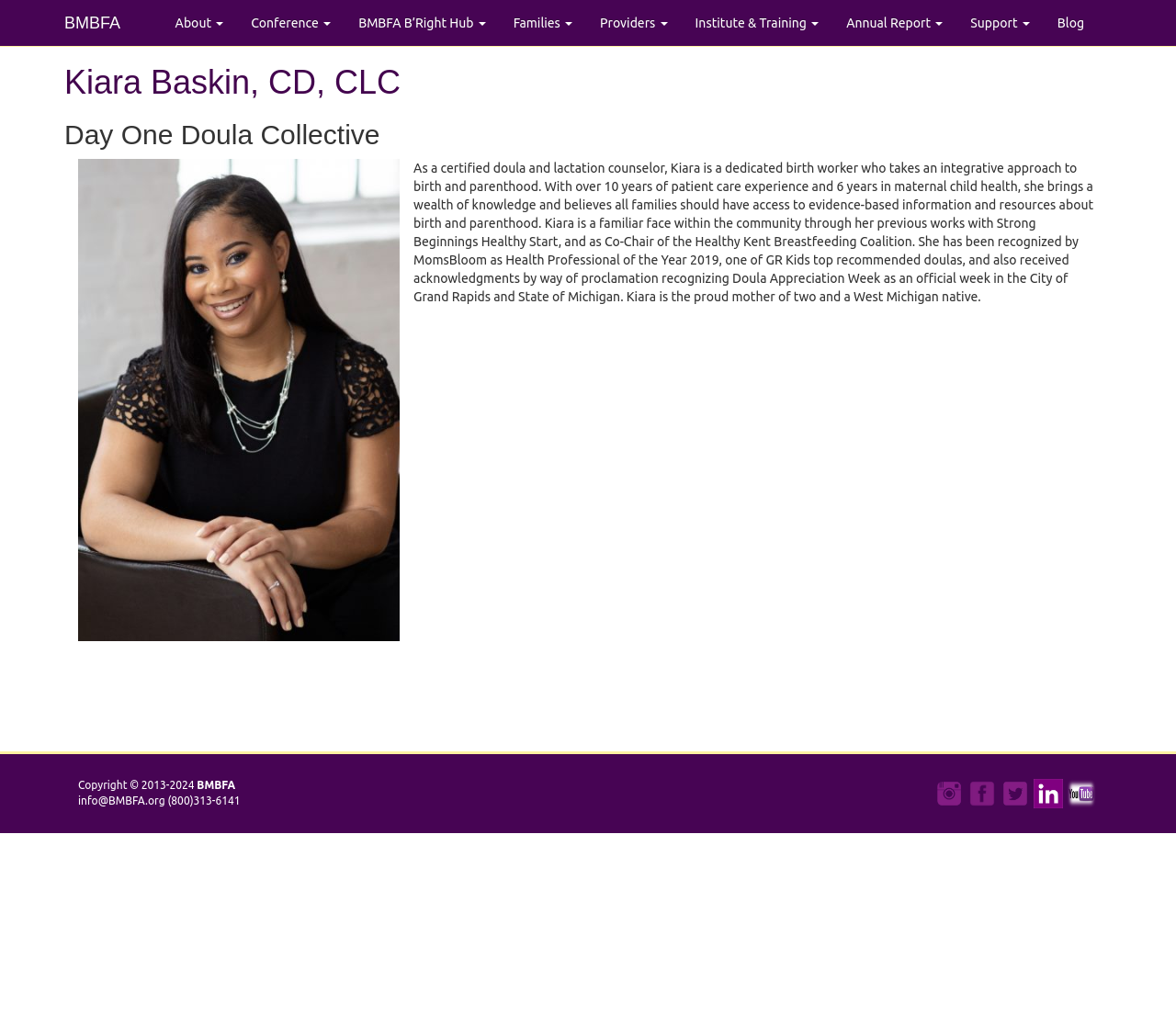Predict the bounding box of the UI element based on this description: "title="twitter"".

[0.849, 0.766, 0.877, 0.778]